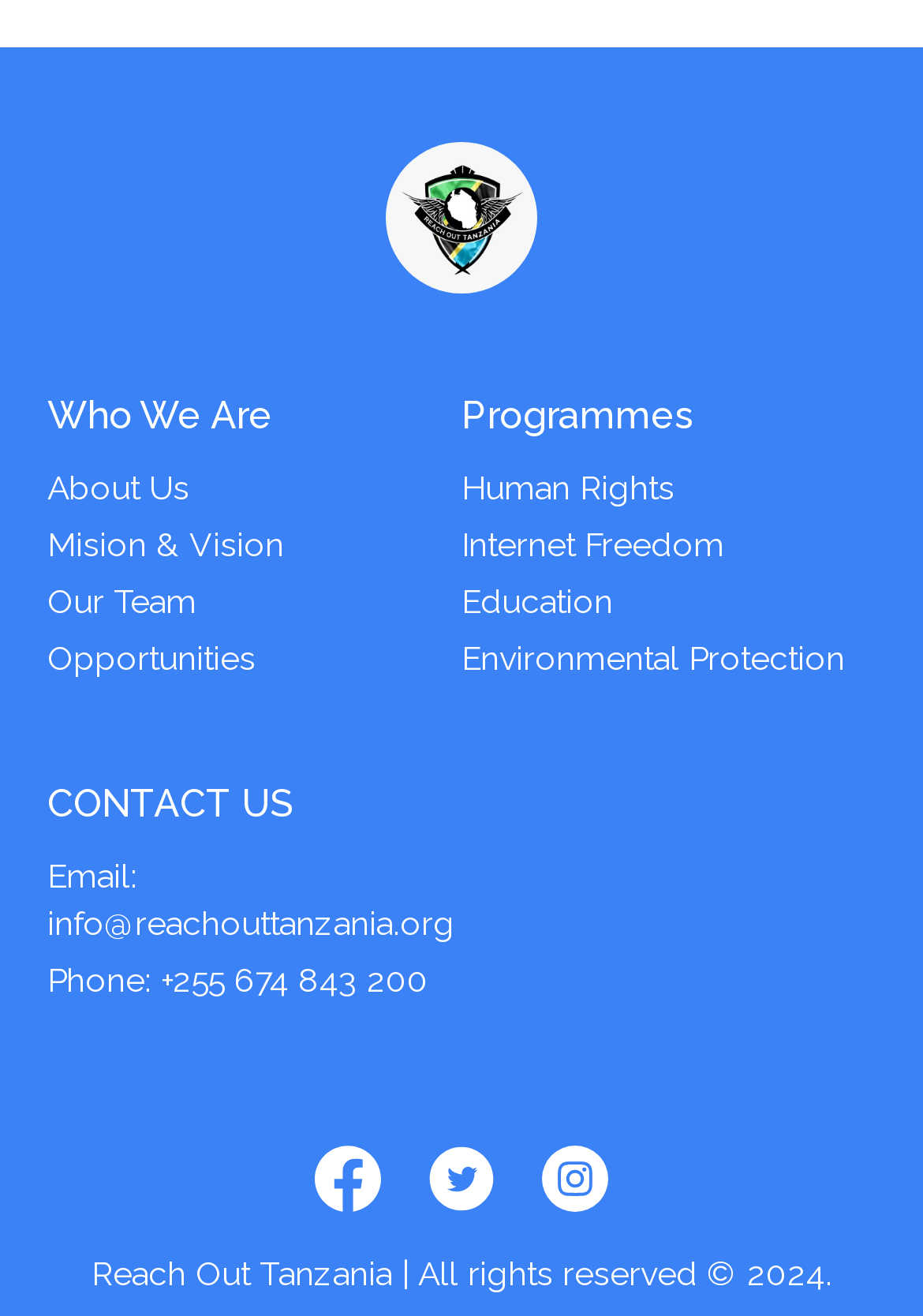Give a one-word or one-phrase response to the question:
What are the main categories of programmes offered?

Human Rights, Internet Freedom, Education, Environmental Protection